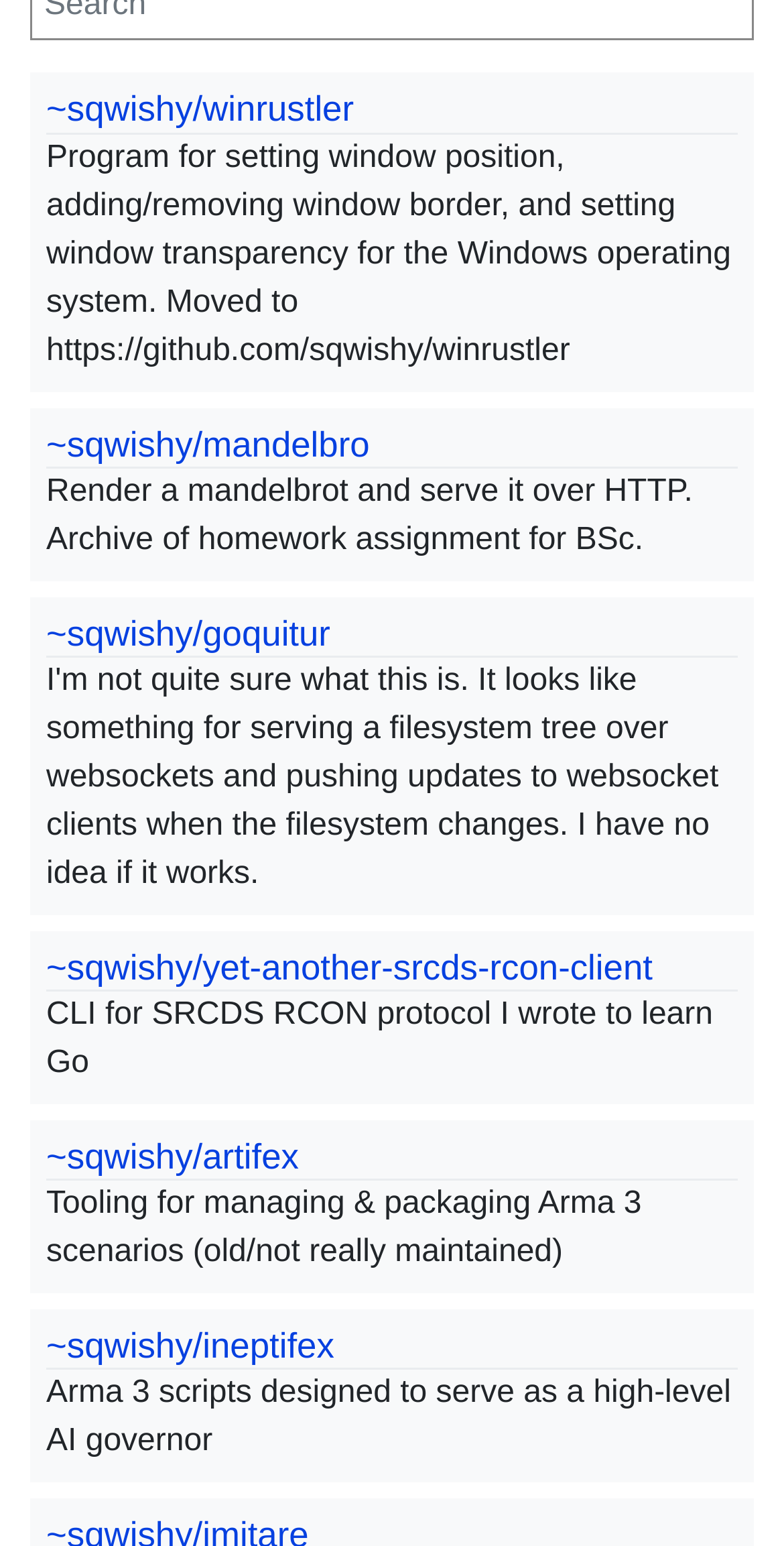Identify the bounding box coordinates of the HTML element based on this description: "~sqwishy/goquitur".

[0.059, 0.396, 0.421, 0.422]